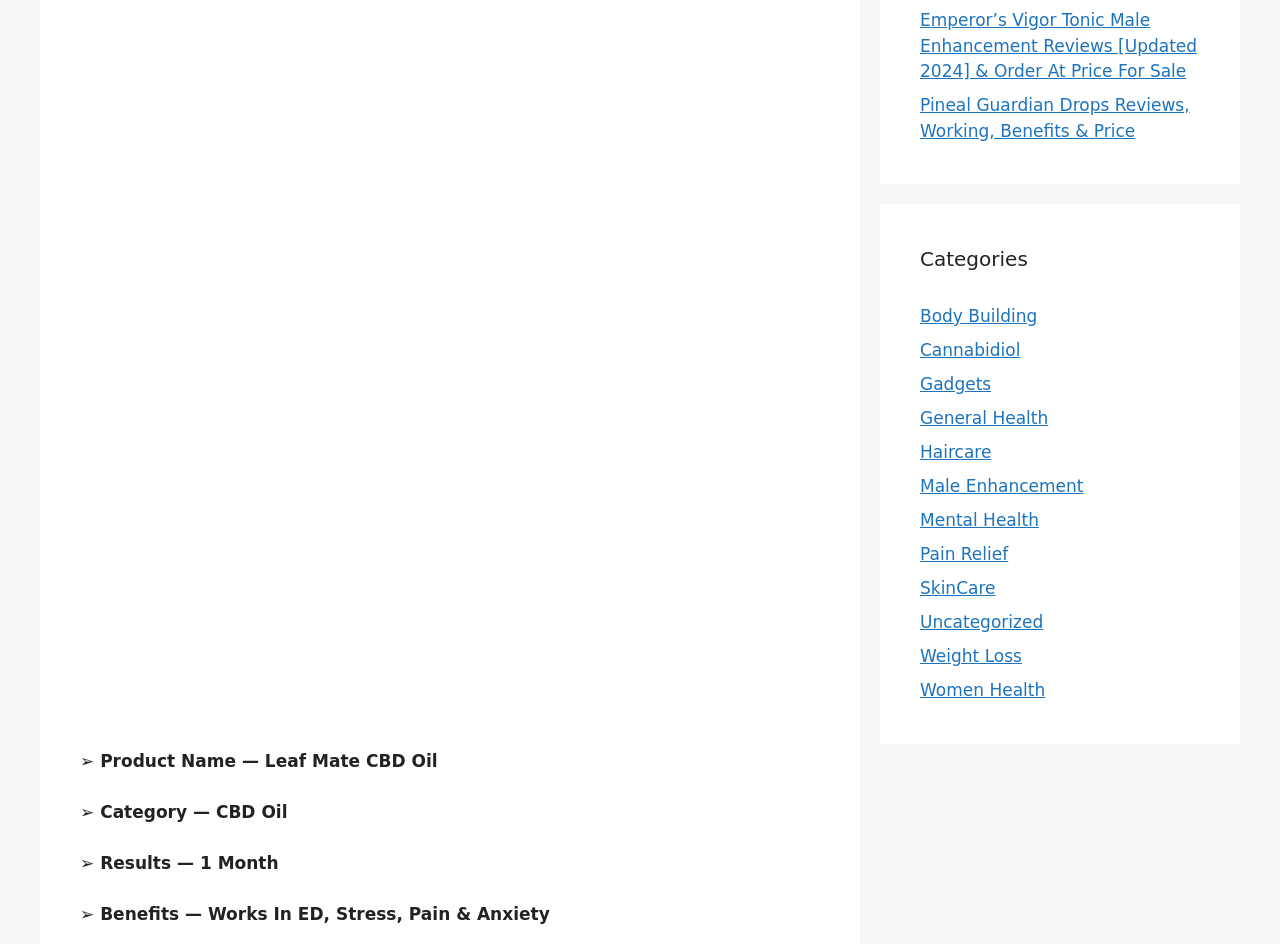Locate and provide the bounding box coordinates for the HTML element that matches this description: "Haircare".

[0.719, 0.468, 0.775, 0.489]